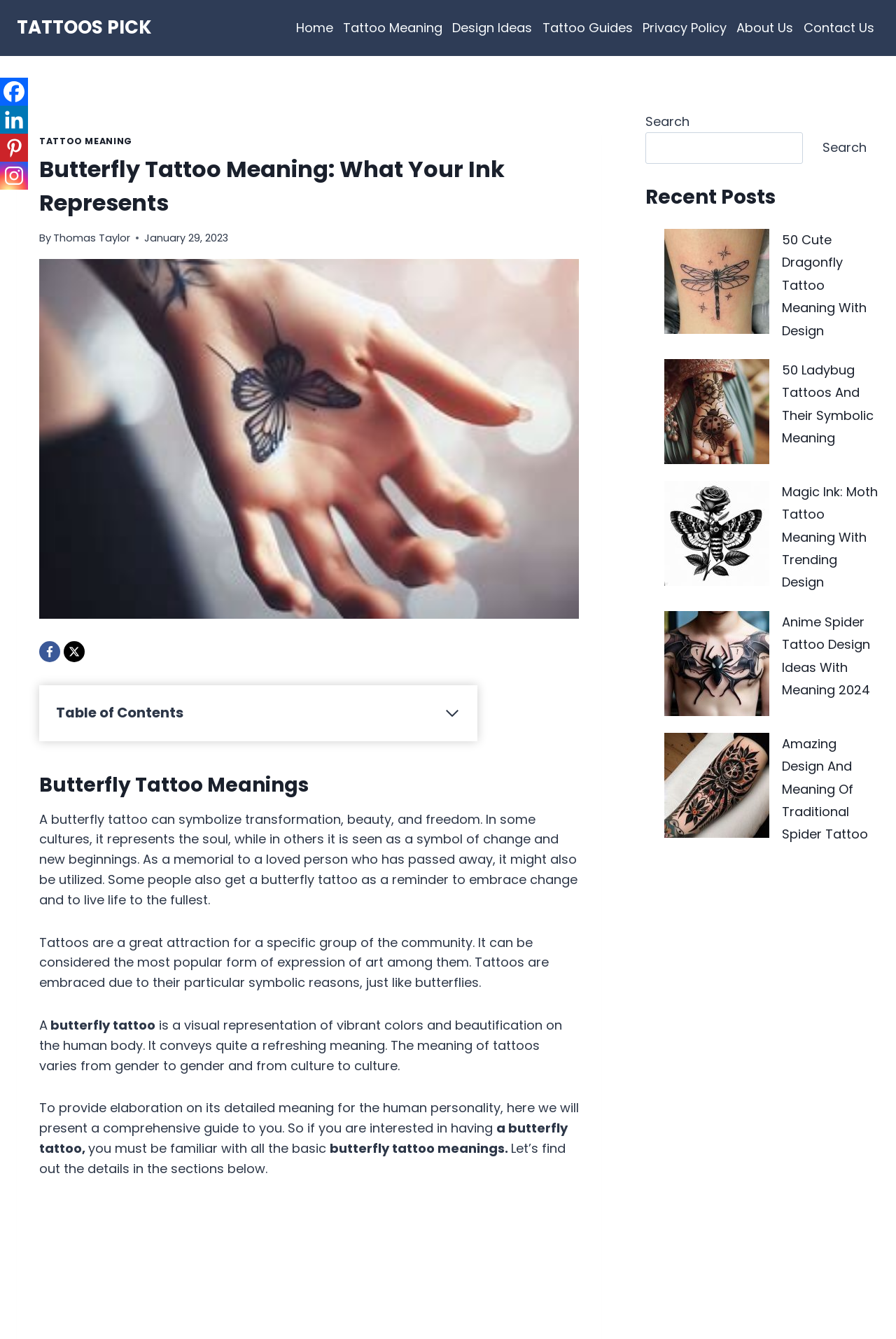What is the date of publication of the article?
Please provide a comprehensive answer based on the information in the image.

The date of publication of the article 'Butterfly Tattoo Meaning: What Your Ink Represents' is January 29, 2023, as indicated by the time element in the header section of the webpage.